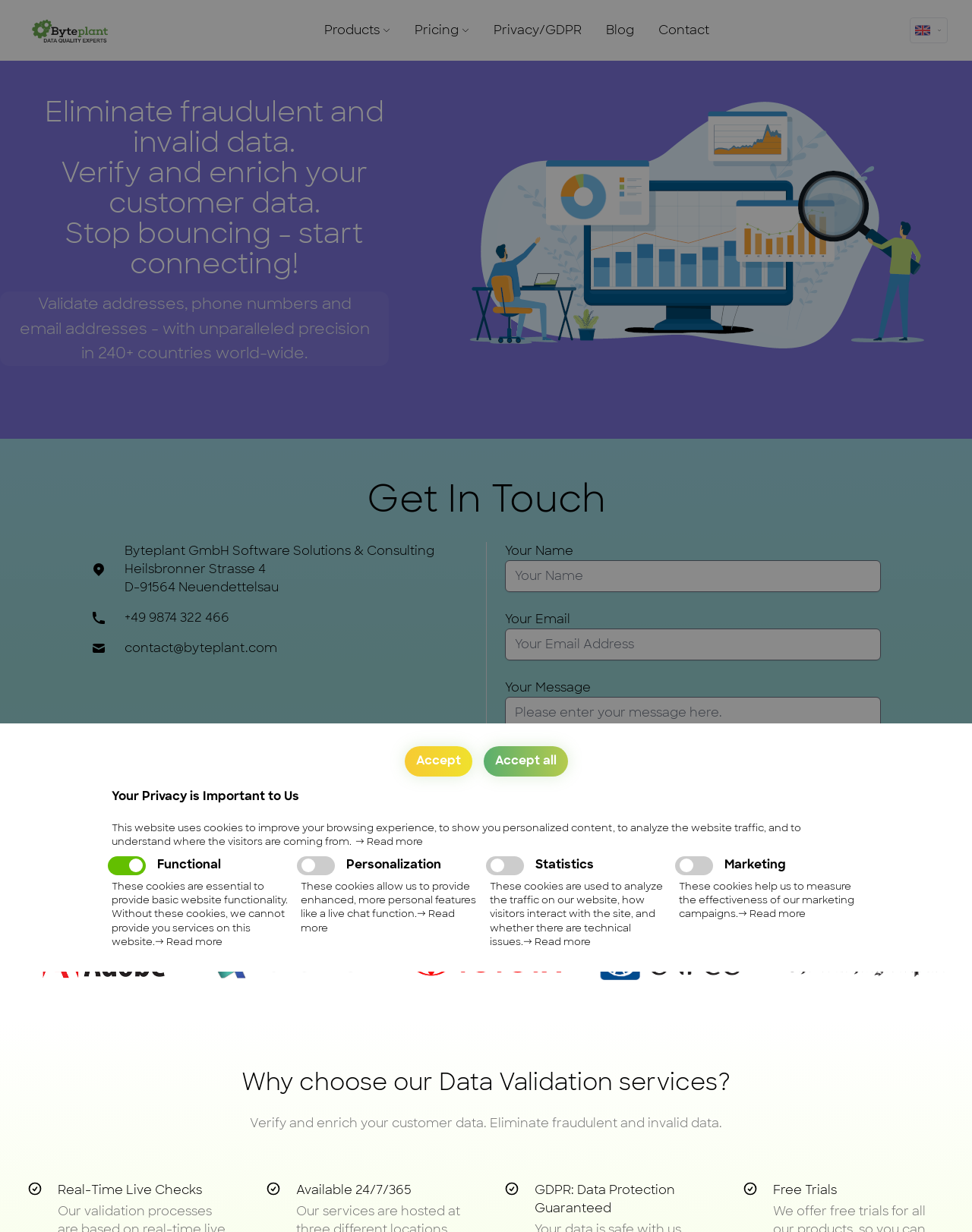Locate the bounding box coordinates of the clickable area needed to fulfill the instruction: "Enter your name".

[0.52, 0.454, 0.906, 0.48]